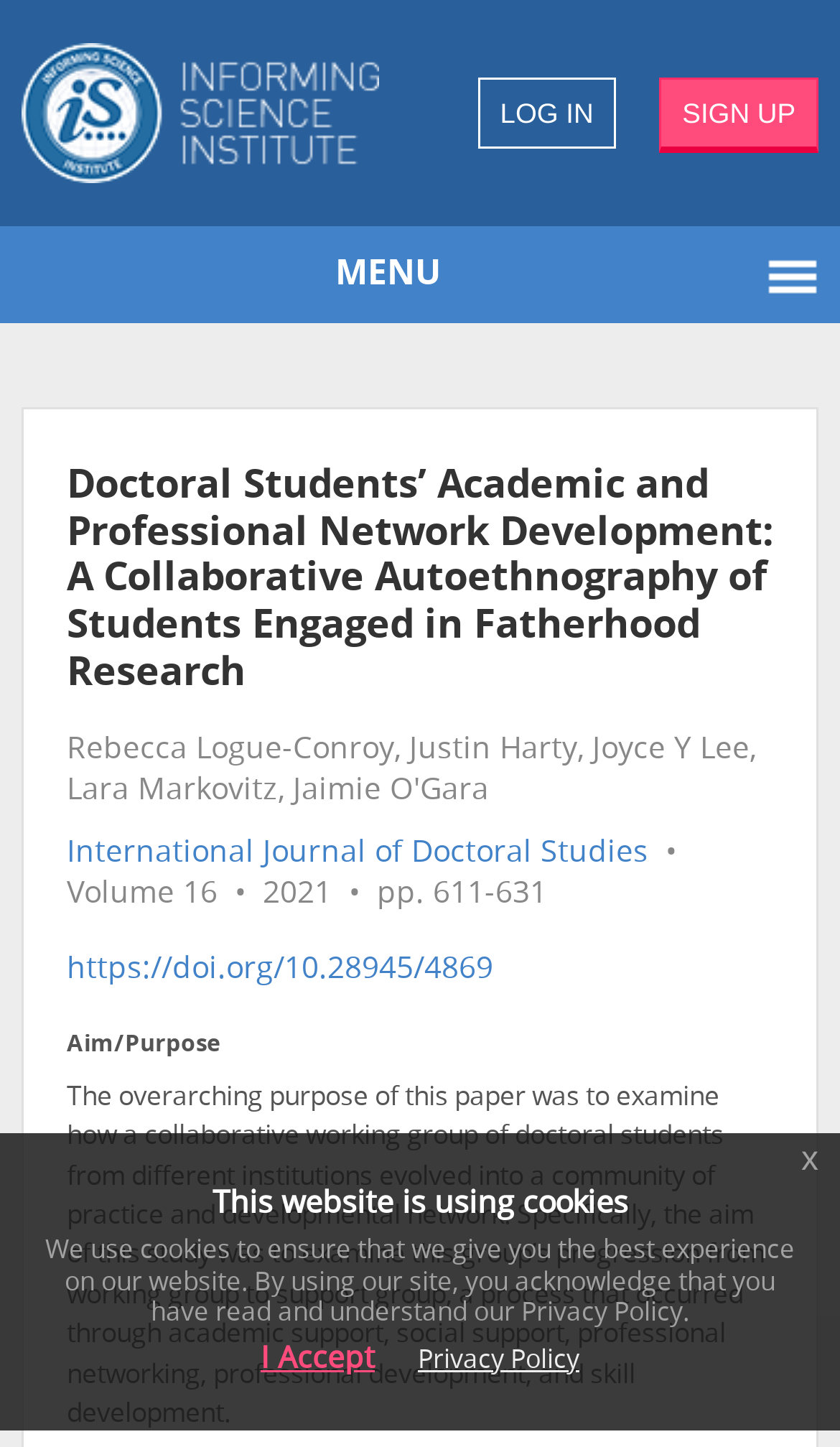Locate the UI element described by International Journal of Doctoral Studies in the provided webpage screenshot. Return the bounding box coordinates in the format (top-left x, top-left y, bottom-right x, bottom-right y), ensuring all values are between 0 and 1.

[0.079, 0.579, 0.772, 0.602]